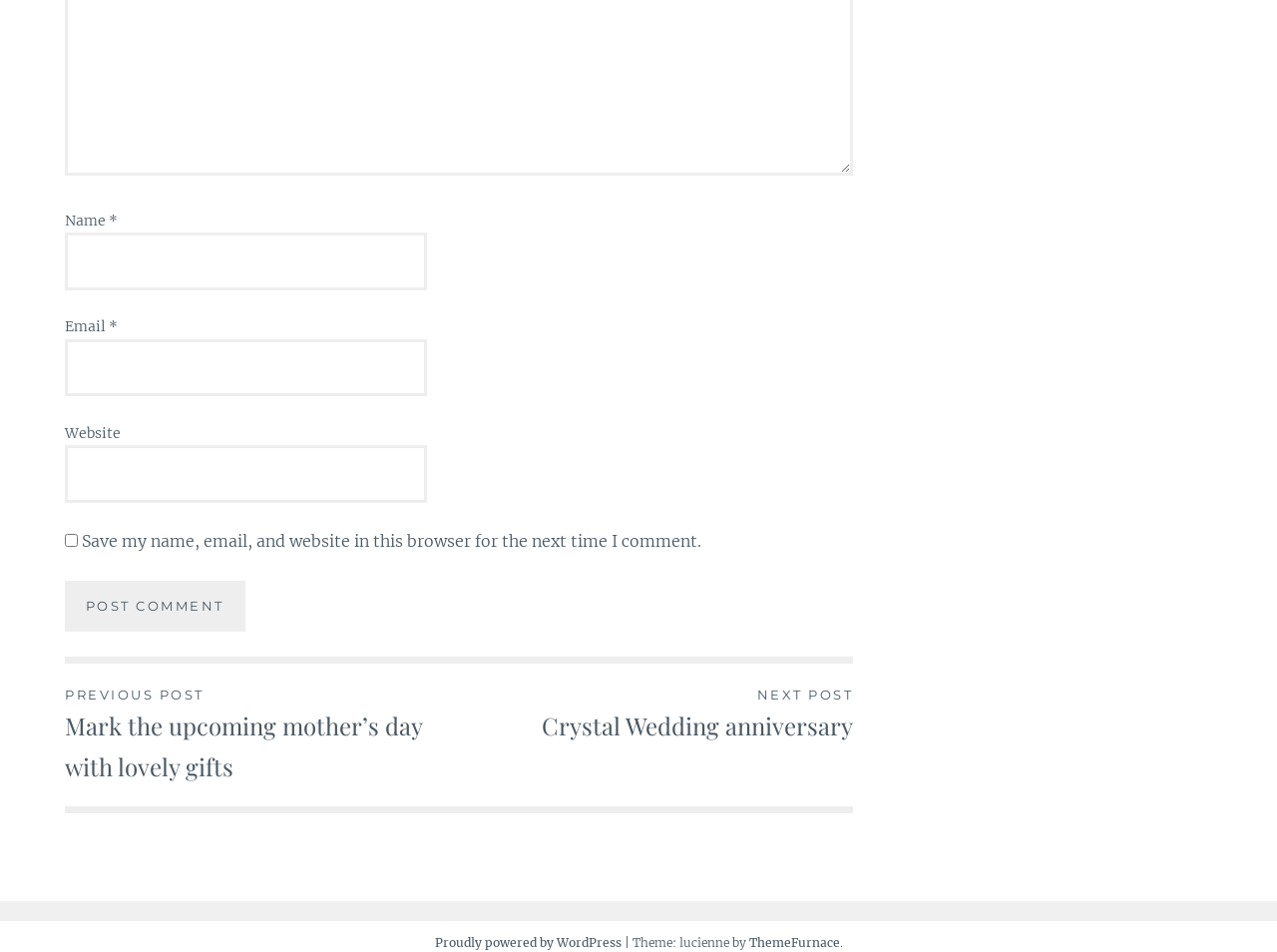Please answer the following question using a single word or phrase: 
What is the label of the checkbox?

Save my name, email, and website in this browser for the next time I comment.